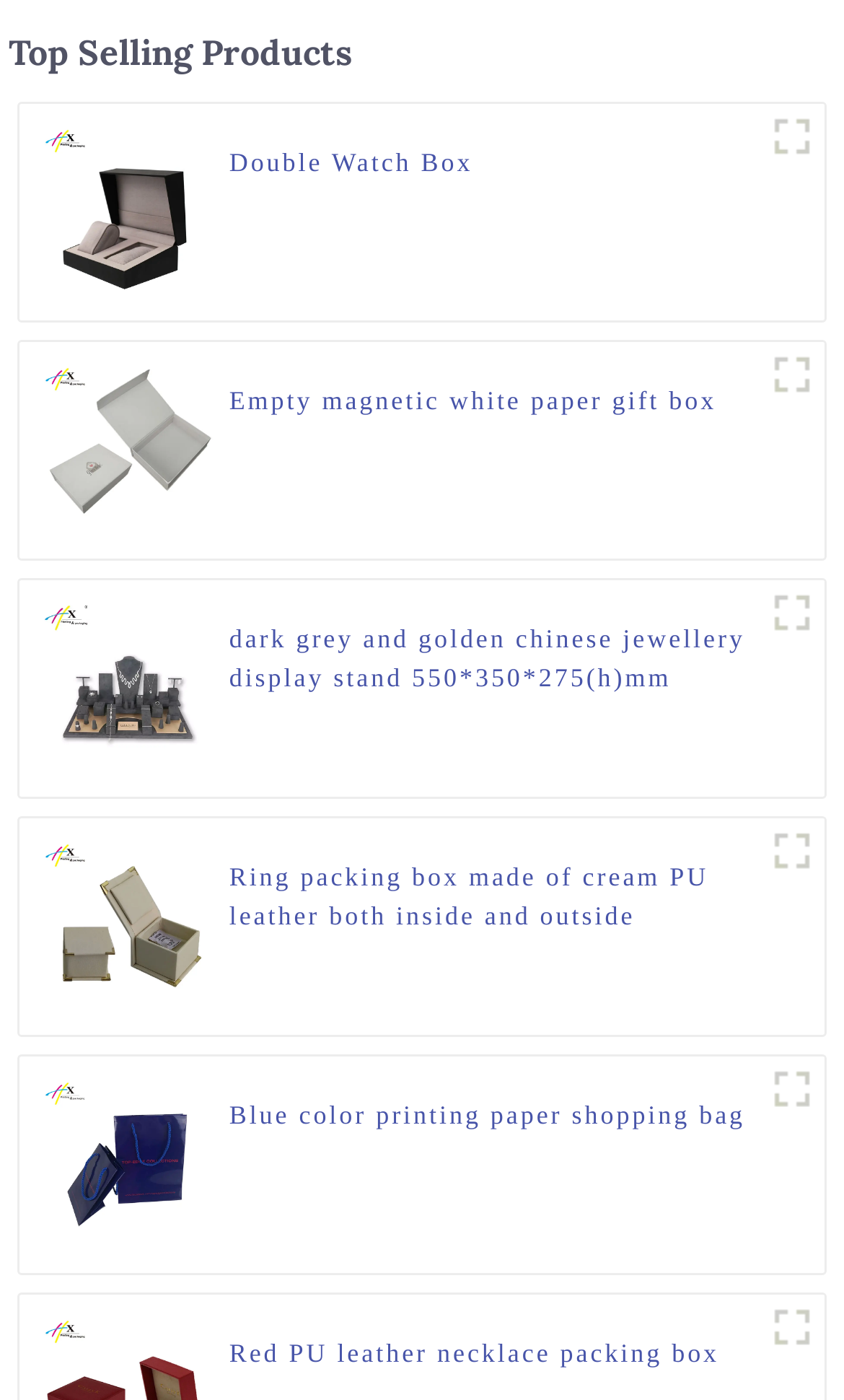Determine the bounding box coordinates of the region to click in order to accomplish the following instruction: "View product image of Blue color printing paper shopping bag". Provide the coordinates as four float numbers between 0 and 1, specifically [left, top, right, bottom].

[0.048, 0.77, 0.254, 0.894]